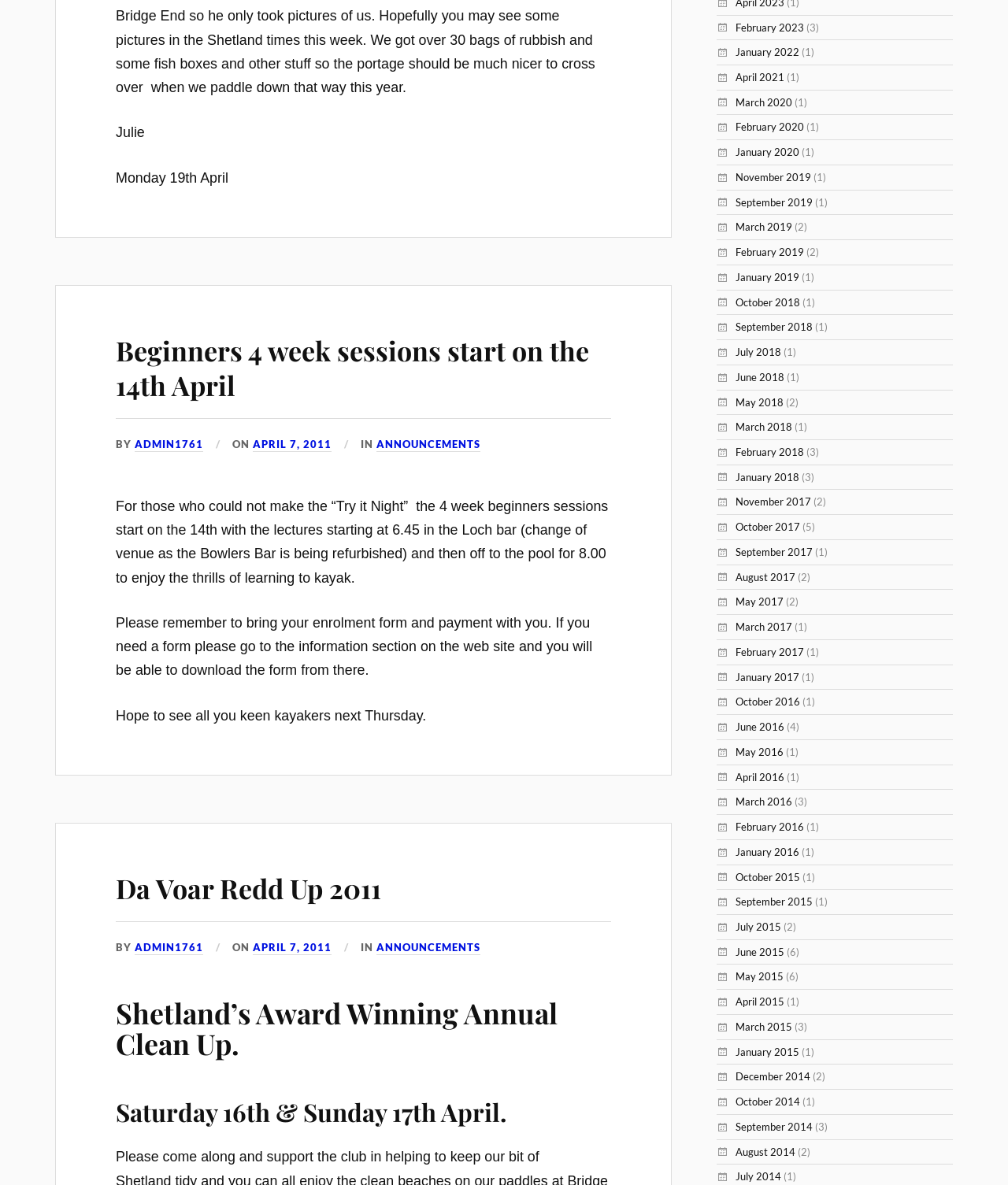Determine the bounding box coordinates for the area that should be clicked to carry out the following instruction: "Click the 'February 2023' link".

[0.73, 0.018, 0.798, 0.028]